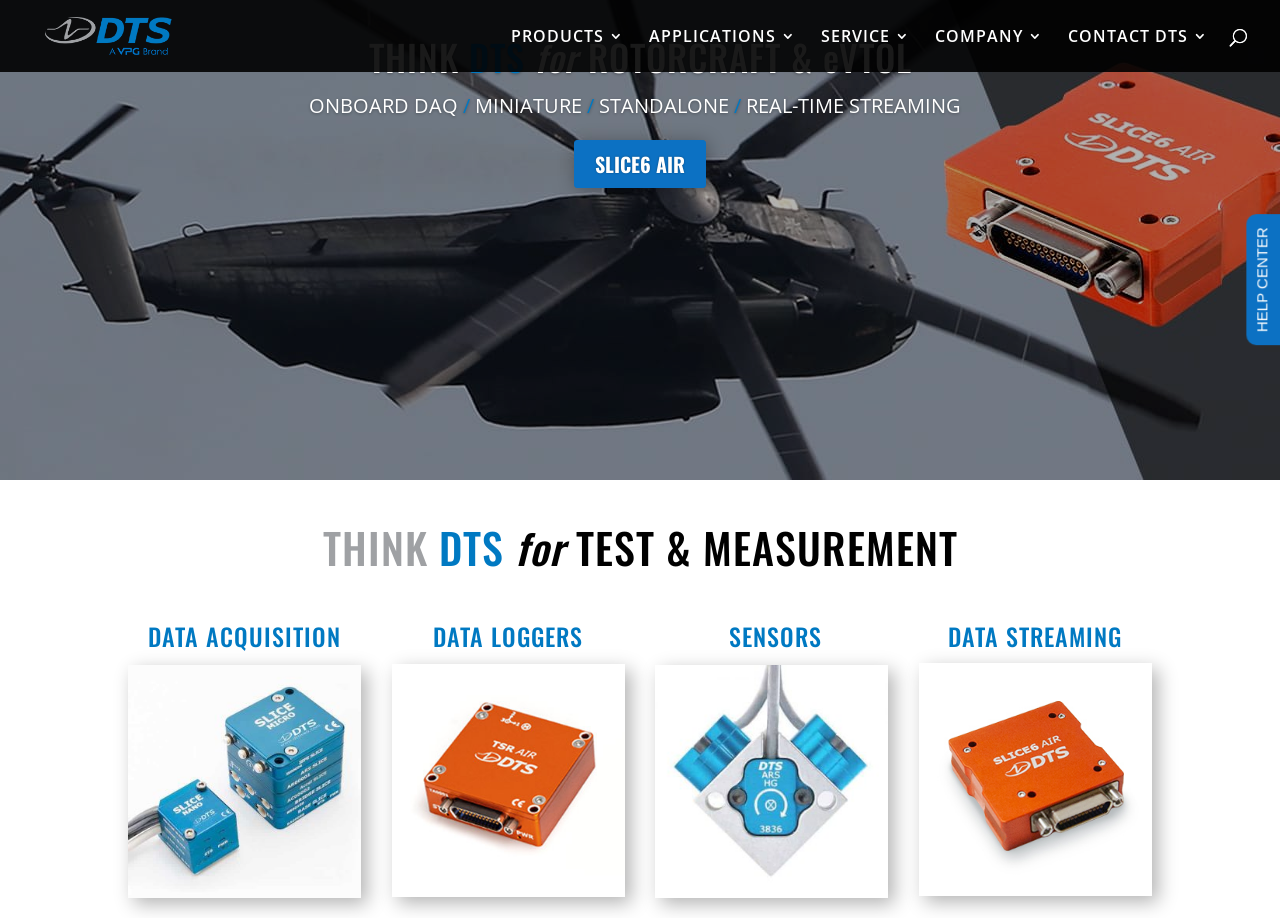Produce a meticulous description of the webpage.

The webpage is about DTS, a company that provides miniature rugged high-speed data acquisition systems, data loggers, and sensors for critical testing in aerospace, military, and crash safety applications.

At the top left corner, there is a logo of Diversified Technical Systems, accompanied by a link to the company's homepage. Below the logo, there is a navigation menu with links to different sections of the website, including PRODUCTS, APPLICATIONS, SERVICE, COMPANY, and CONTACT DTS.

The main content of the webpage is divided into two sections. The top section has a heading "THINK DTS for ROTORCRAFT & eVTOL" and describes the company's onboard DAQ systems, which are miniature, standalone, and capable of real-time streaming. There is also a link to a product called SLICE6 AIR 5.

The bottom section is divided into four columns, each with a heading and a link to a related page. The headings are "DATA ACQUISITION", "DATA LOGGERS", "SENSORS", and "DATA STREAMING". Each column has an image and a brief description of the corresponding product or service. The links to these pages are located at the bottom of each column.